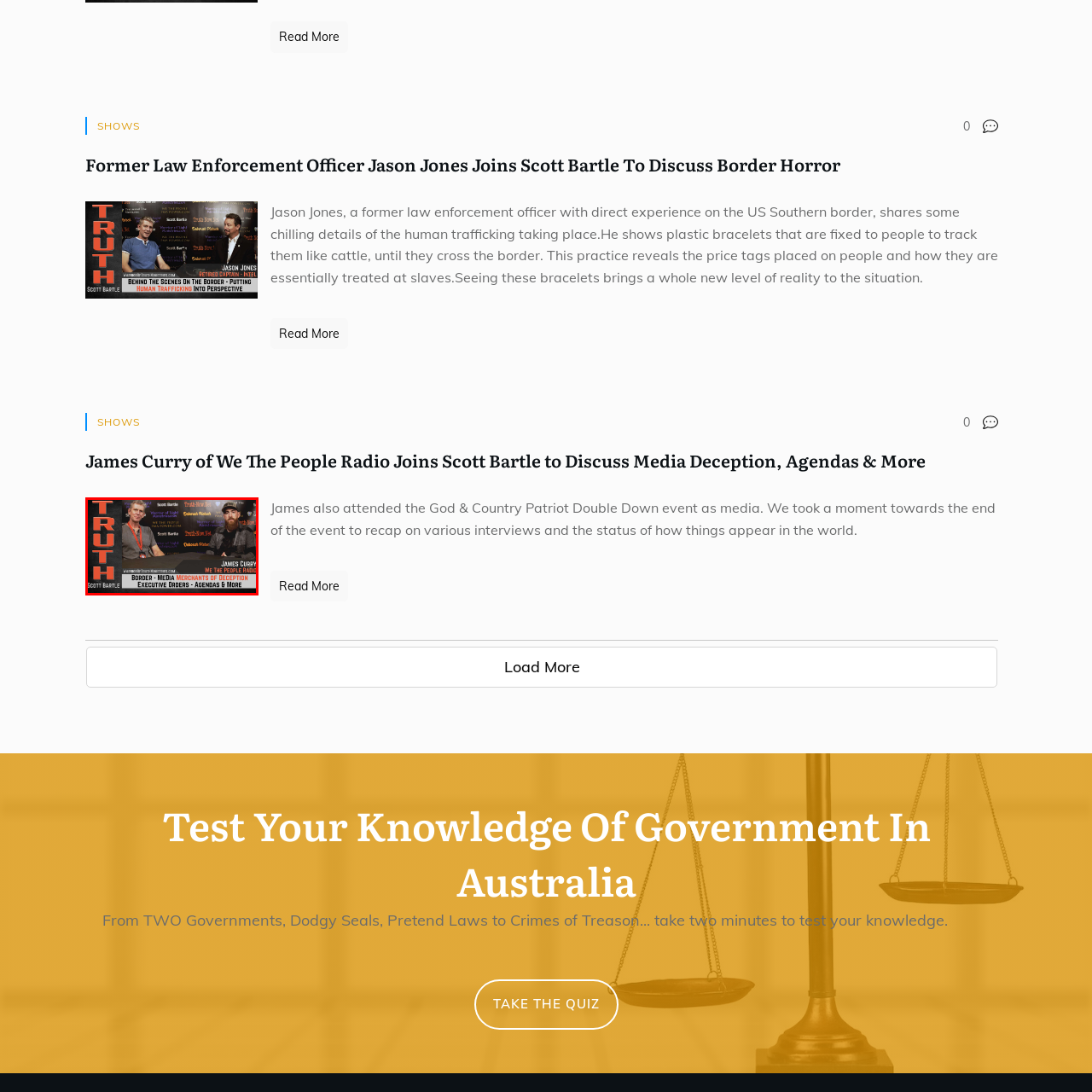What is the topic of their conversation?
Study the image framed by the red bounding box and answer the question in detail, relying on the visual clues provided.

The caption highlights that the conversation between Scott Bartle and James Curry revolves around topics such as border concerns, media deception, and executive orders, which are all related to government agendas and the media's role in shaping public perception.